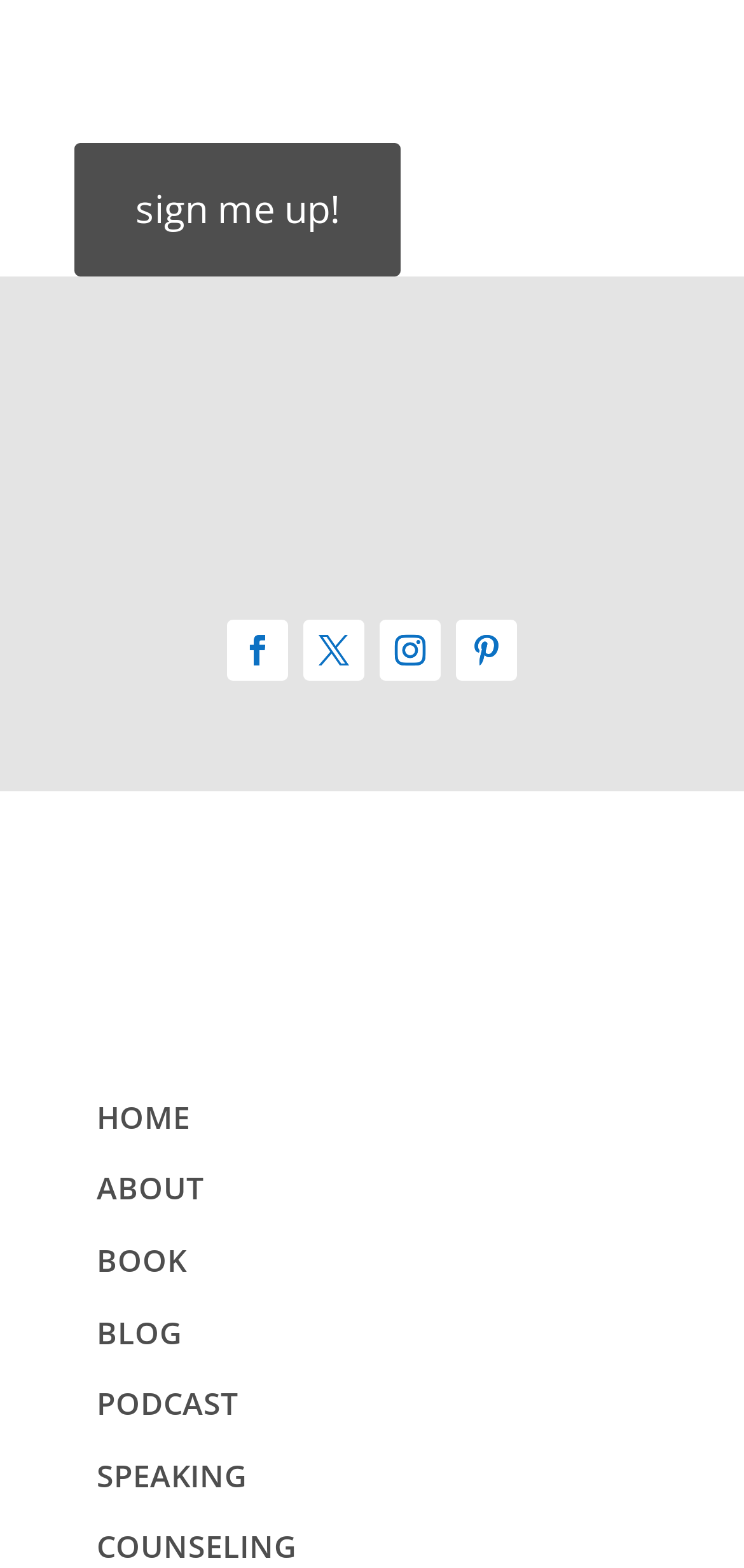Please give a succinct answer using a single word or phrase:
What is the name of the blogger or author?

Rachael